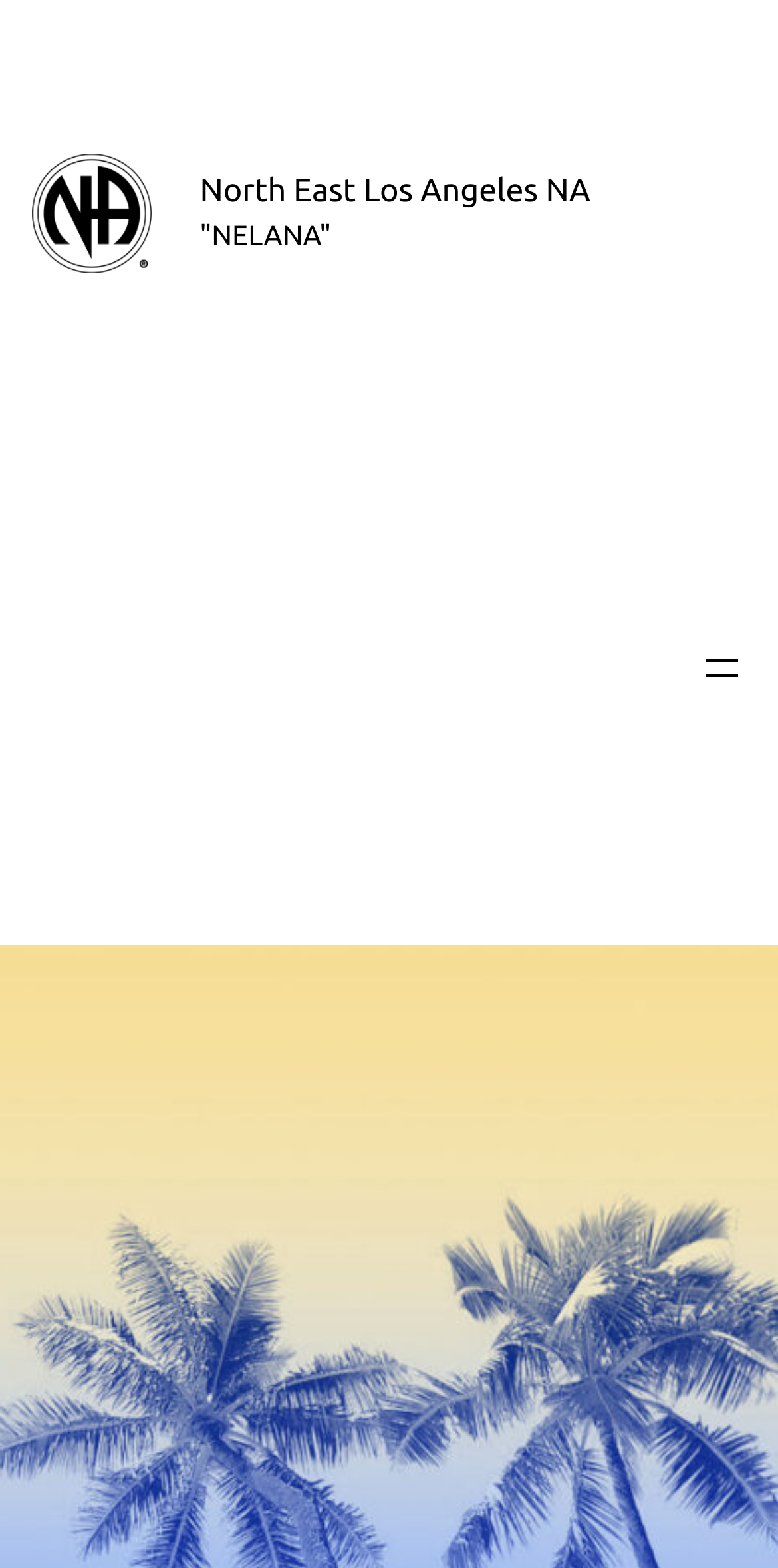What is the purpose of the button in the navigation section?
Please ensure your answer is as detailed and informative as possible.

The purpose of the button in the navigation section can be inferred from its text, which is 'Open menu'. This suggests that clicking the button will open a menu, likely containing additional options or links.